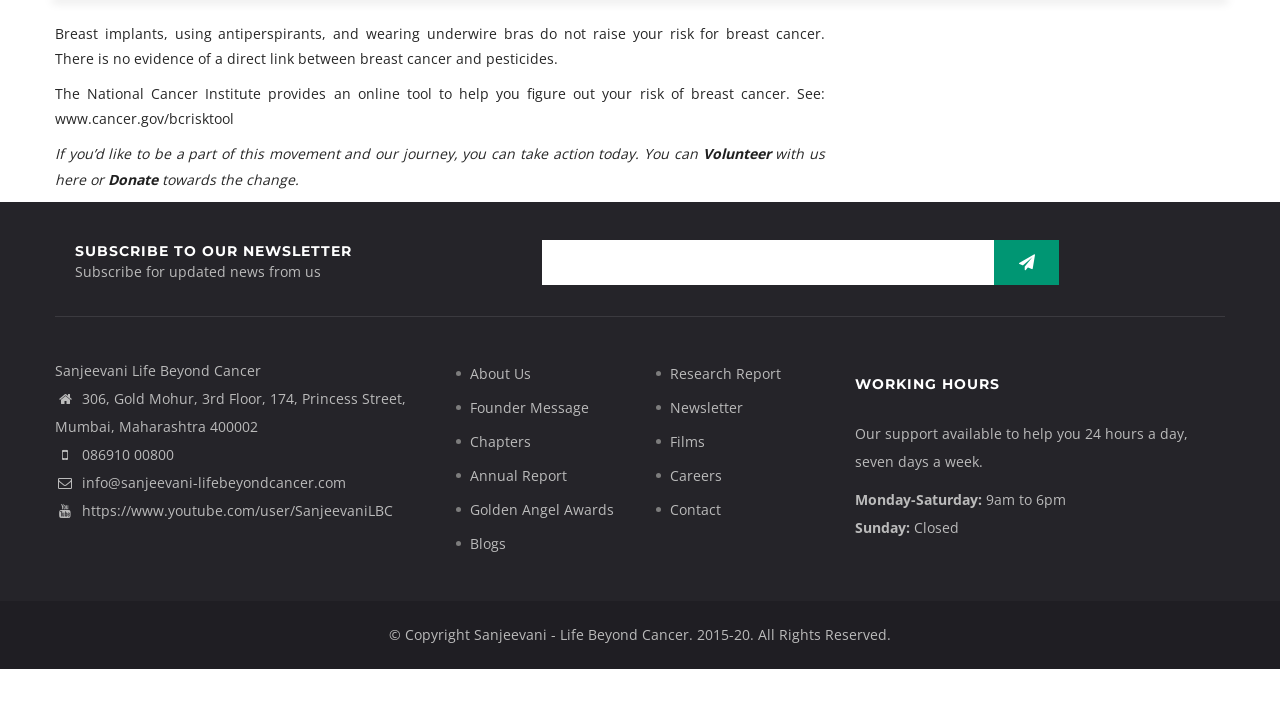Show the bounding box coordinates for the element that needs to be clicked to execute the following instruction: "Donate to the organization". Provide the coordinates in the form of four float numbers between 0 and 1, i.e., [left, top, right, bottom].

[0.084, 0.299, 0.123, 0.326]